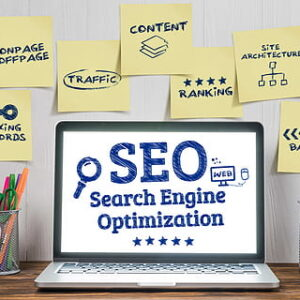What is the laptop serving as in the image?
Use the information from the screenshot to give a comprehensive response to the question.

The laptop is open and displaying SEO-related information, which suggests that it is being used as a central tool for digital marketing professionals to manage and execute SEO campaigns, emphasizing the importance of technology in this process.